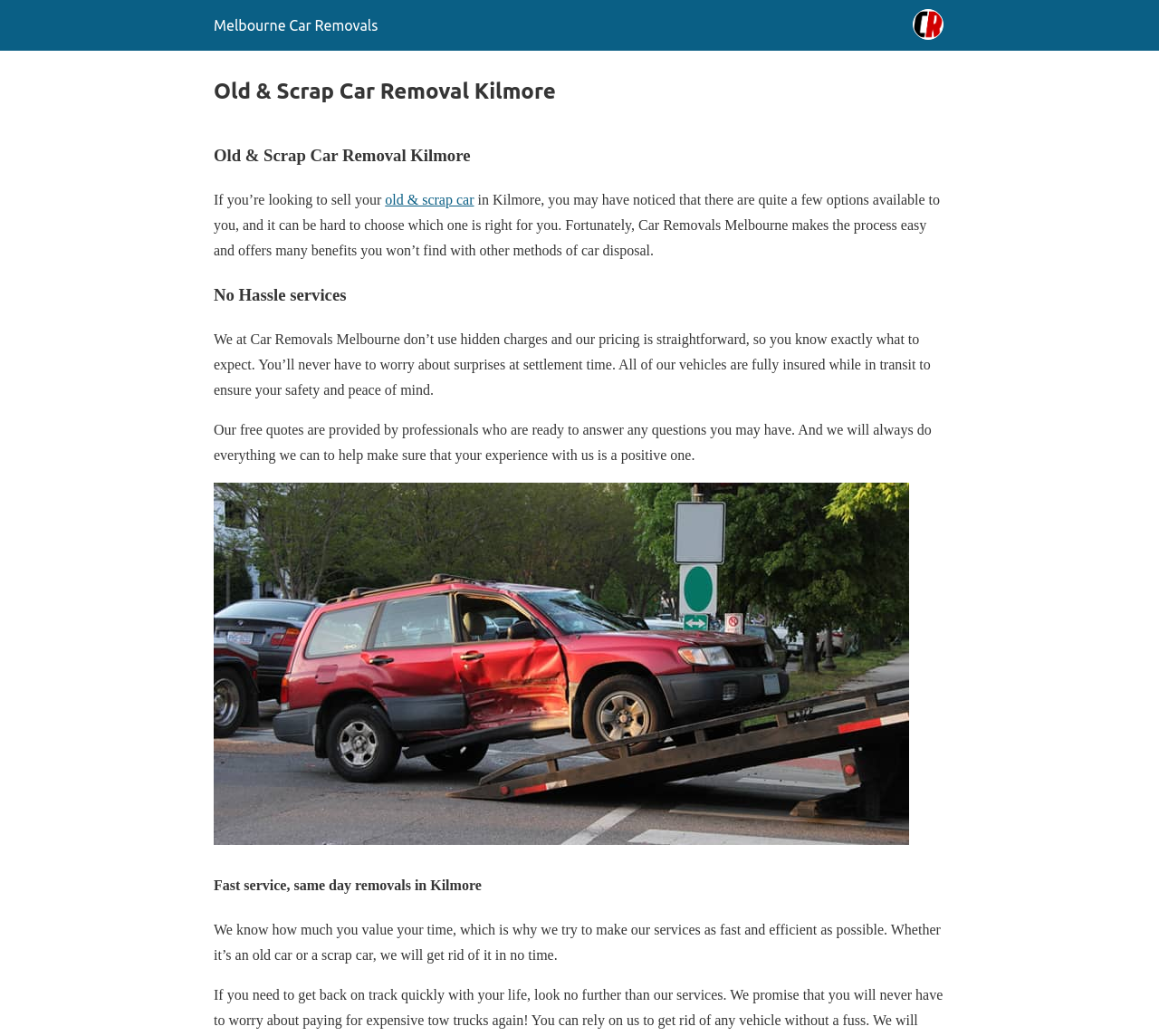Look at the image and write a detailed answer to the question: 
What is the focus of the website?

Based on the webpage content, it appears that the website is focused on providing car removal services, specifically for old and scrap cars in Kilmore.